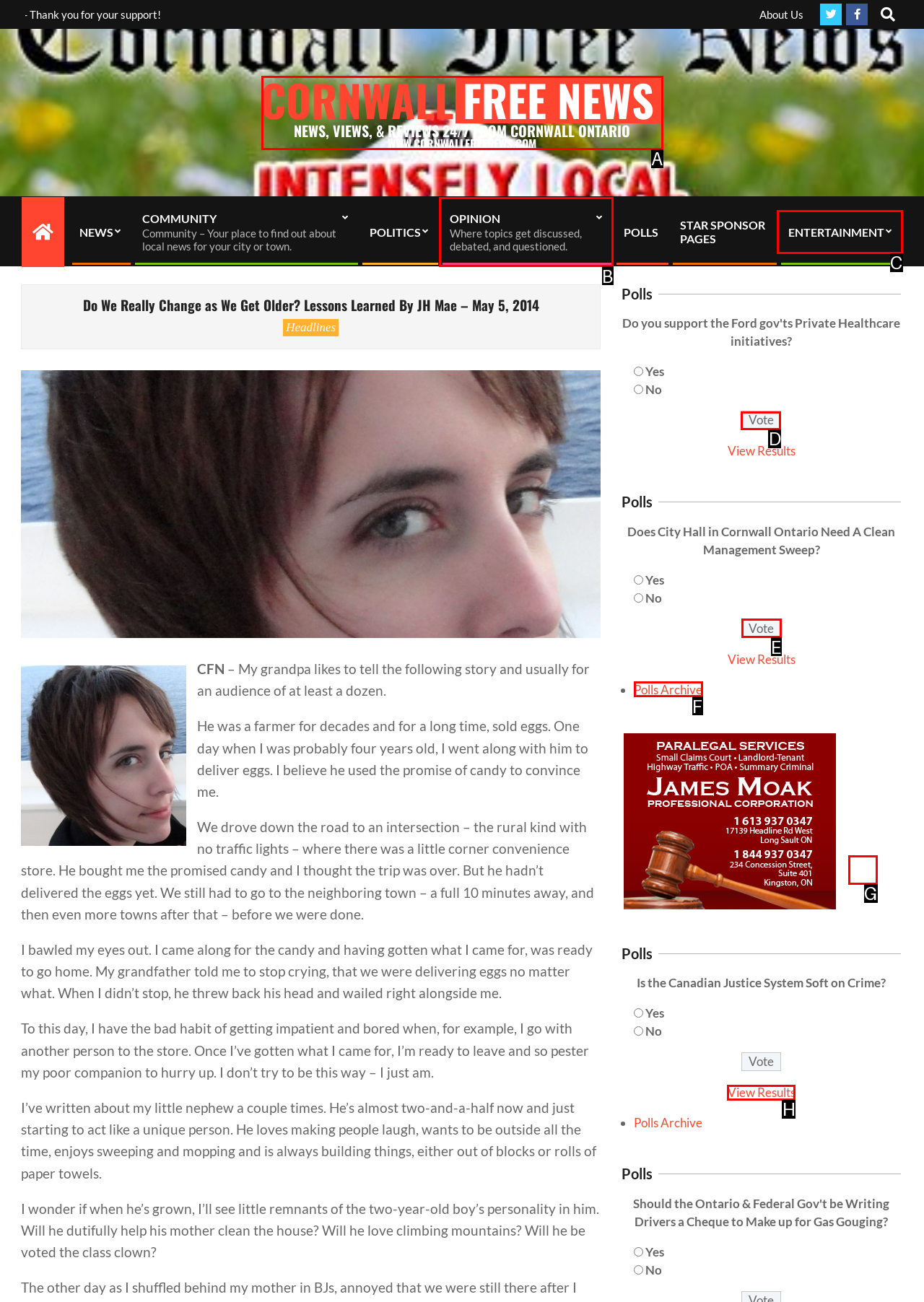Select the correct UI element to complete the task: Vote in the poll
Please provide the letter of the chosen option.

D